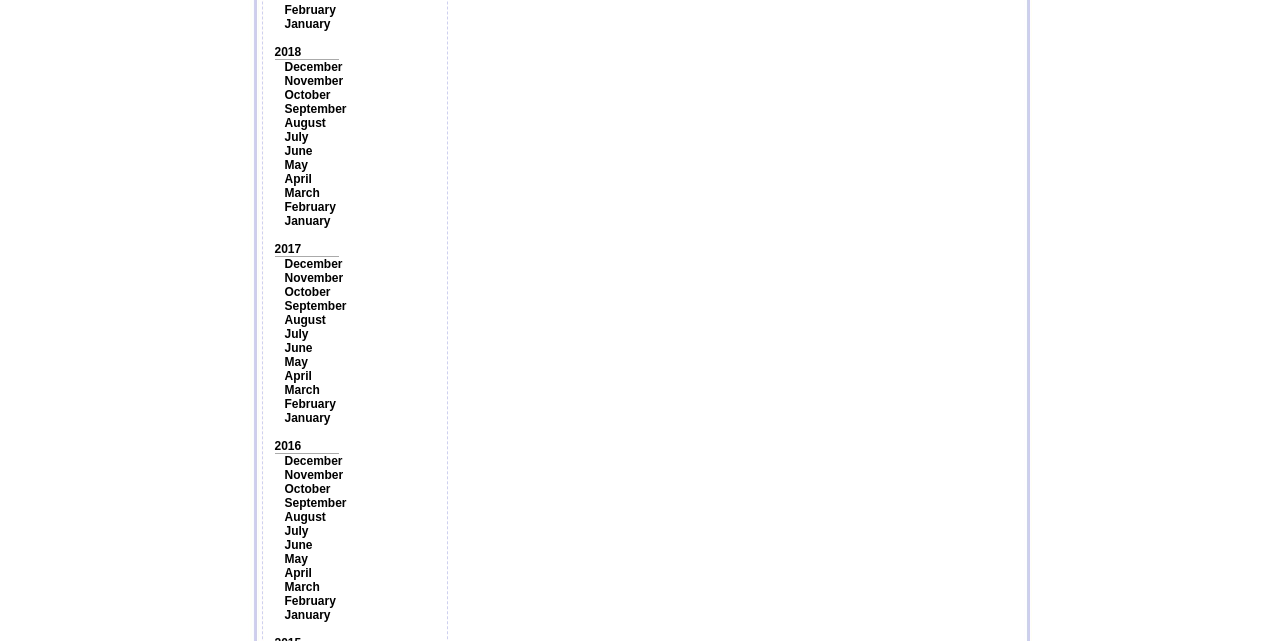Can you specify the bounding box coordinates of the area that needs to be clicked to fulfill the following instruction: "Browse November 2016"?

[0.222, 0.73, 0.268, 0.752]